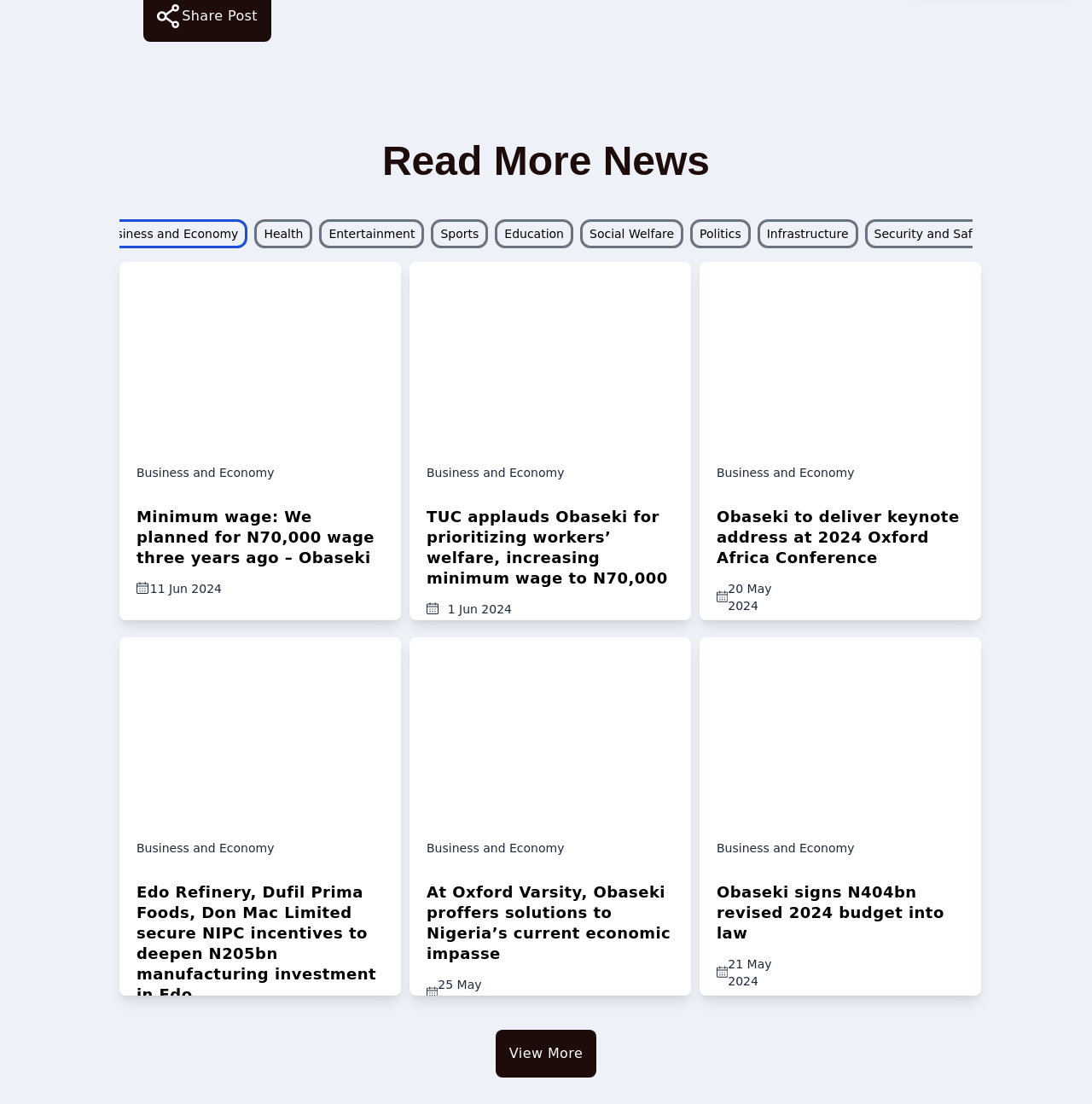What is the purpose of the icons in the news articles?
From the image, provide a succinct answer in one word or a short phrase.

Sharing